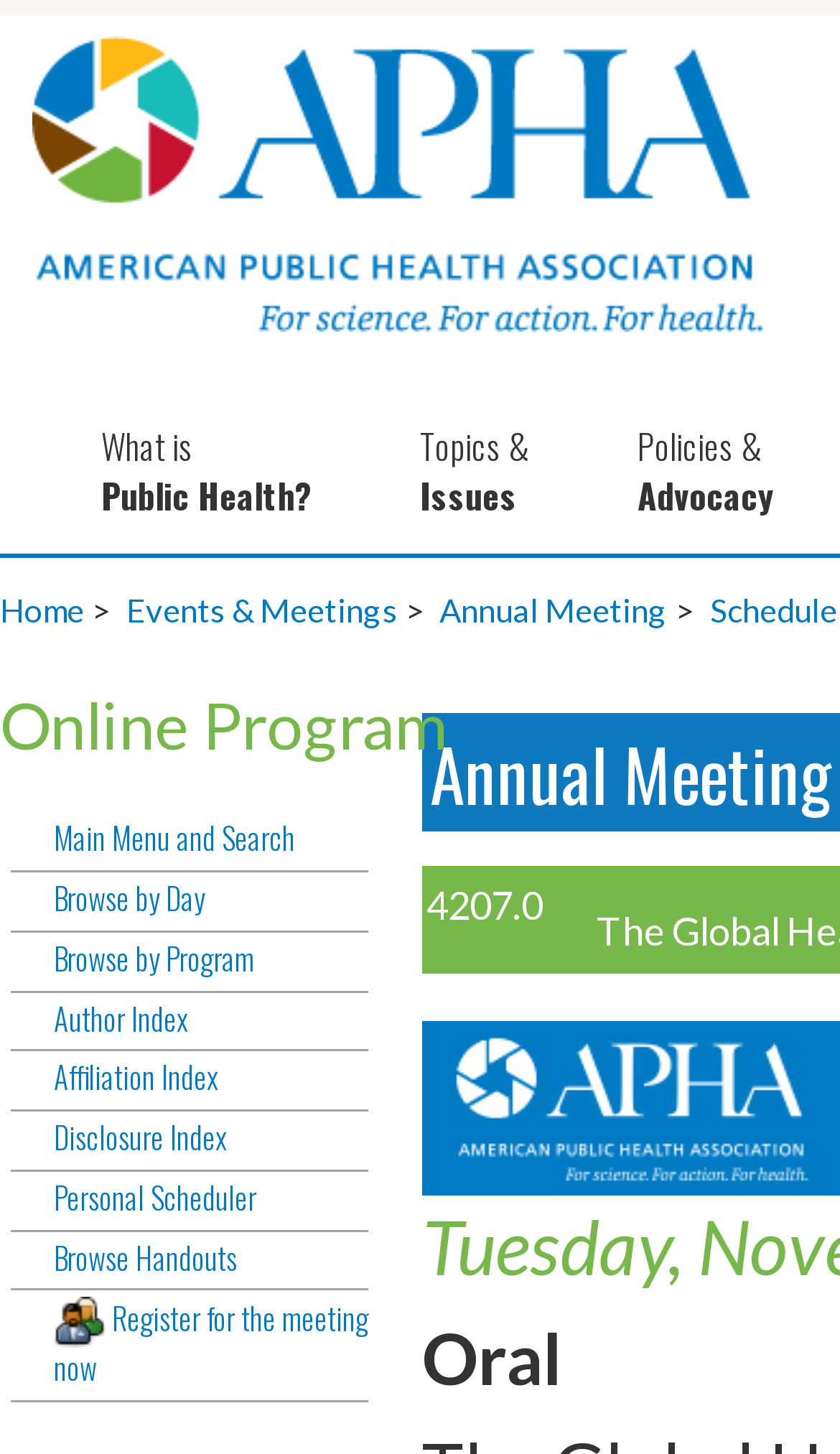Provide the bounding box coordinates for the area that should be clicked to complete the instruction: "Browse by Day".

[0.013, 0.604, 0.438, 0.641]